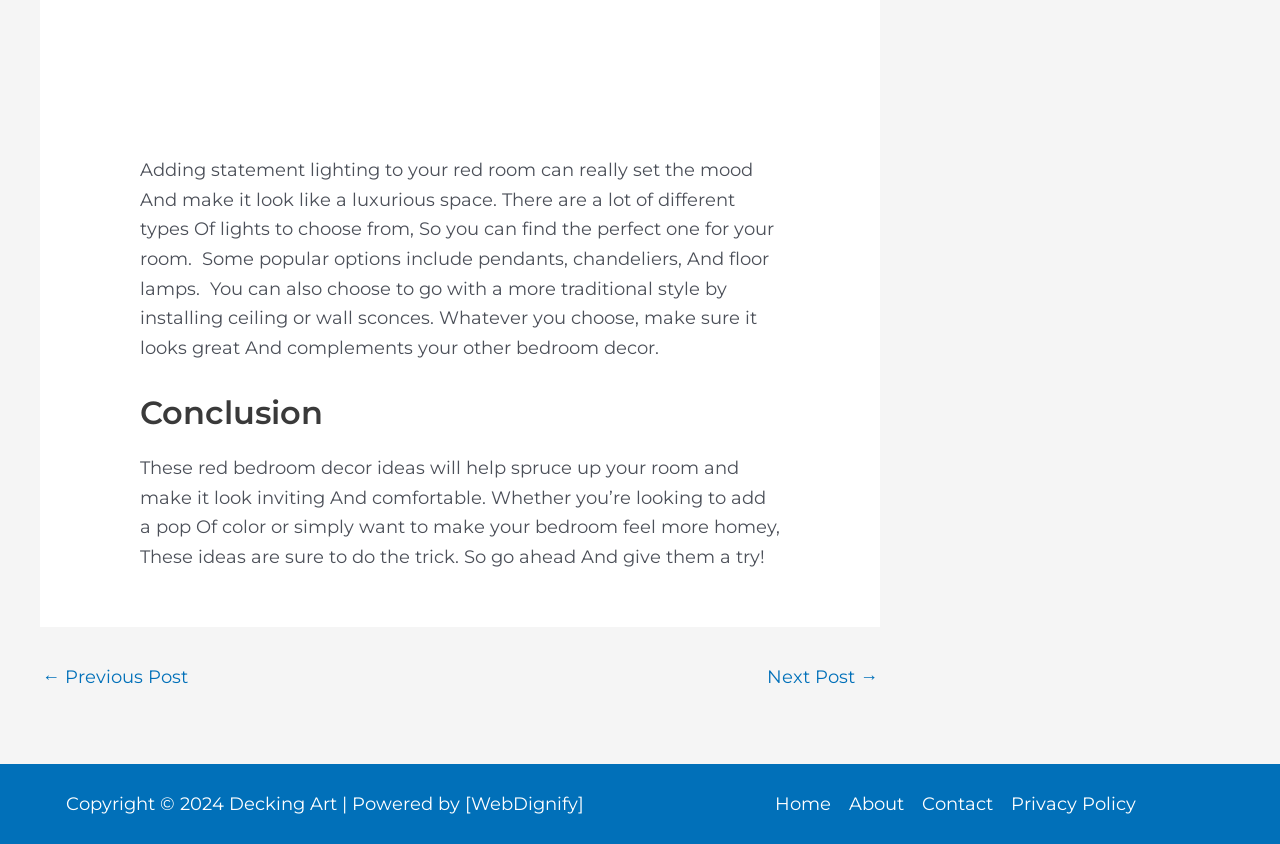Analyze the image and give a detailed response to the question:
What type of lights are mentioned in the webpage?

The webpage mentions several types of lights that can be used to decorate a red bedroom, including pendants, chandeliers, and floor lamps, which are mentioned in the static text element with ID 284.